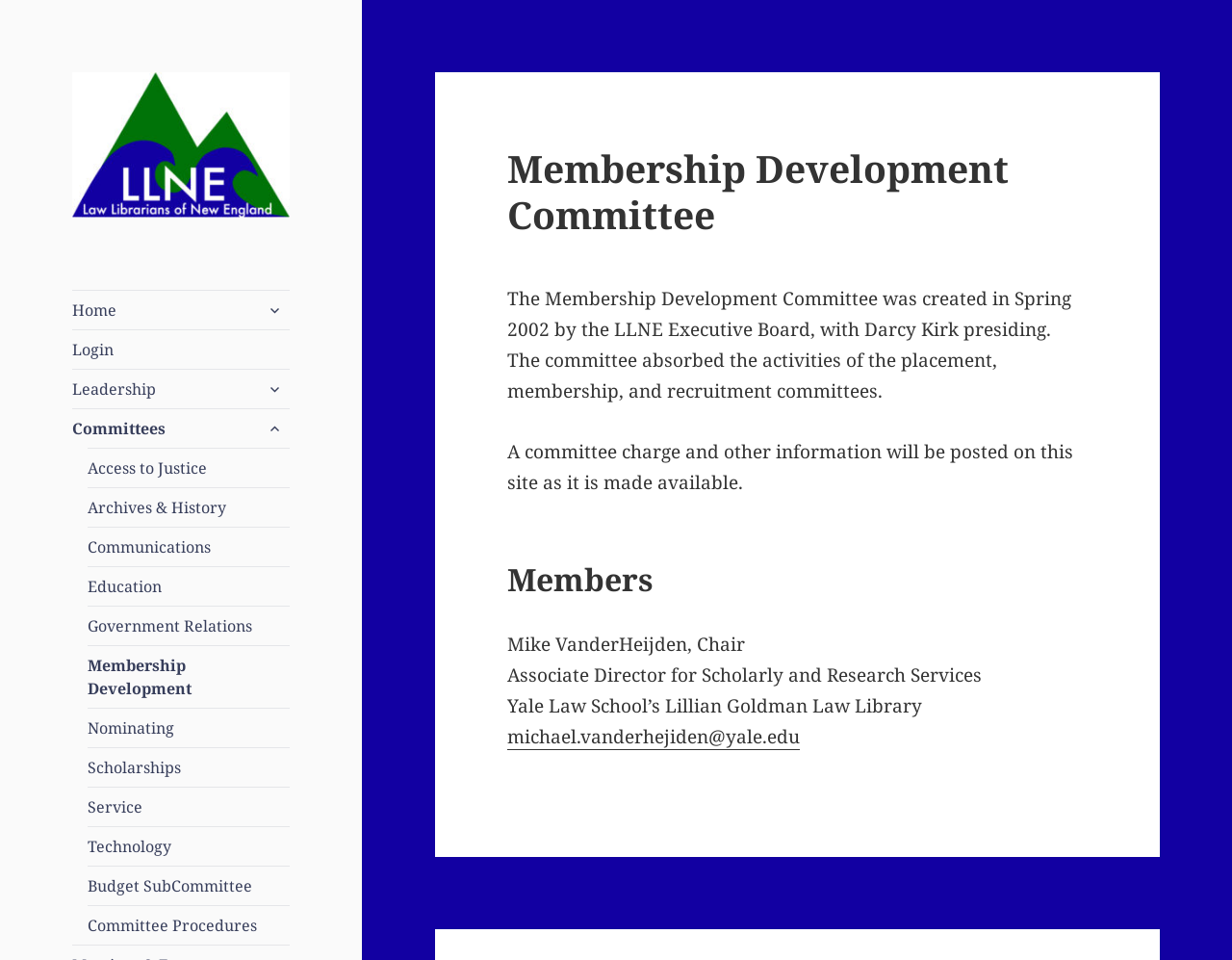Find the bounding box coordinates of the clickable area that will achieve the following instruction: "Visit the help center".

None